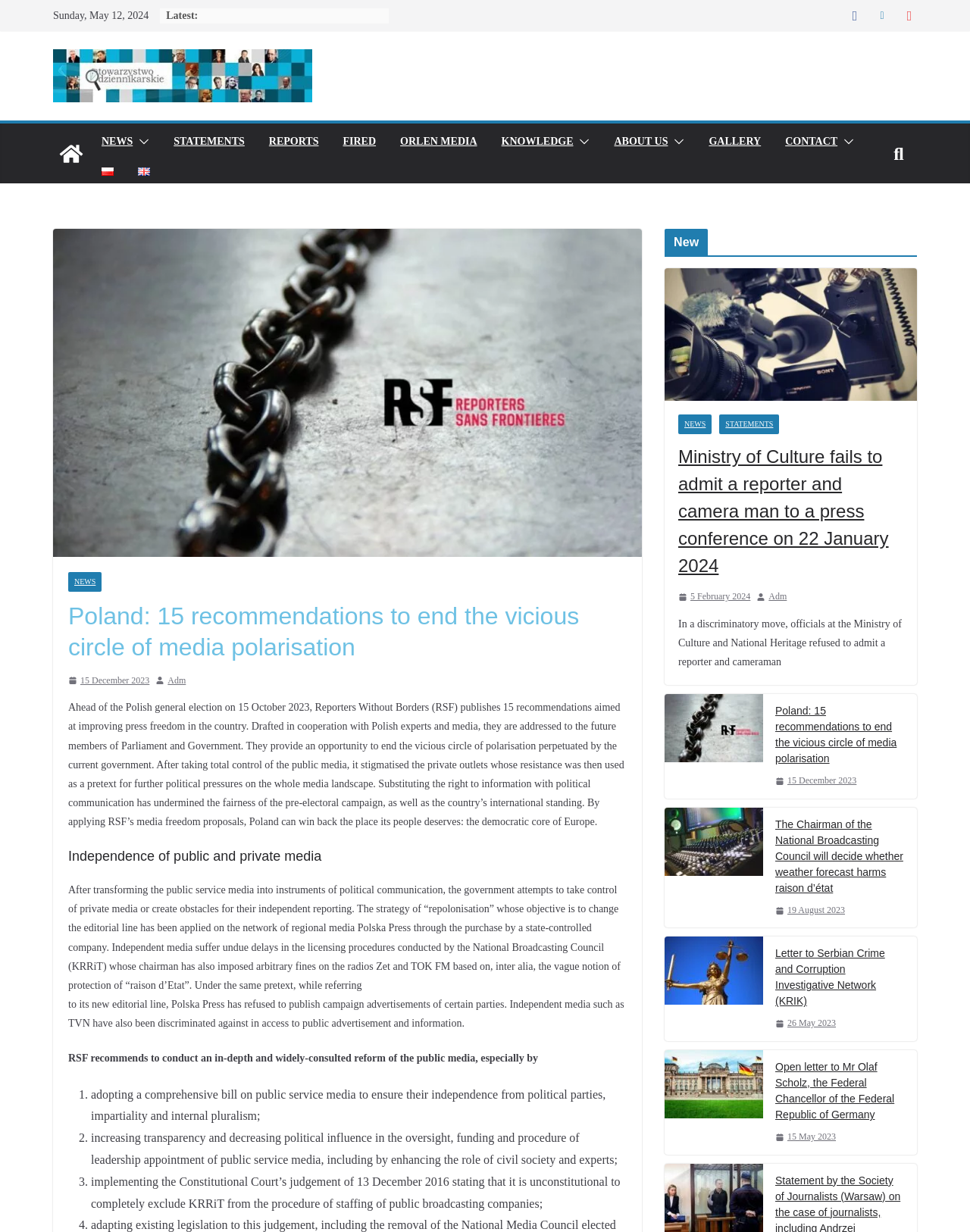Find the bounding box coordinates of the area to click in order to follow the instruction: "Click the 'NEWS' link".

[0.105, 0.107, 0.137, 0.124]